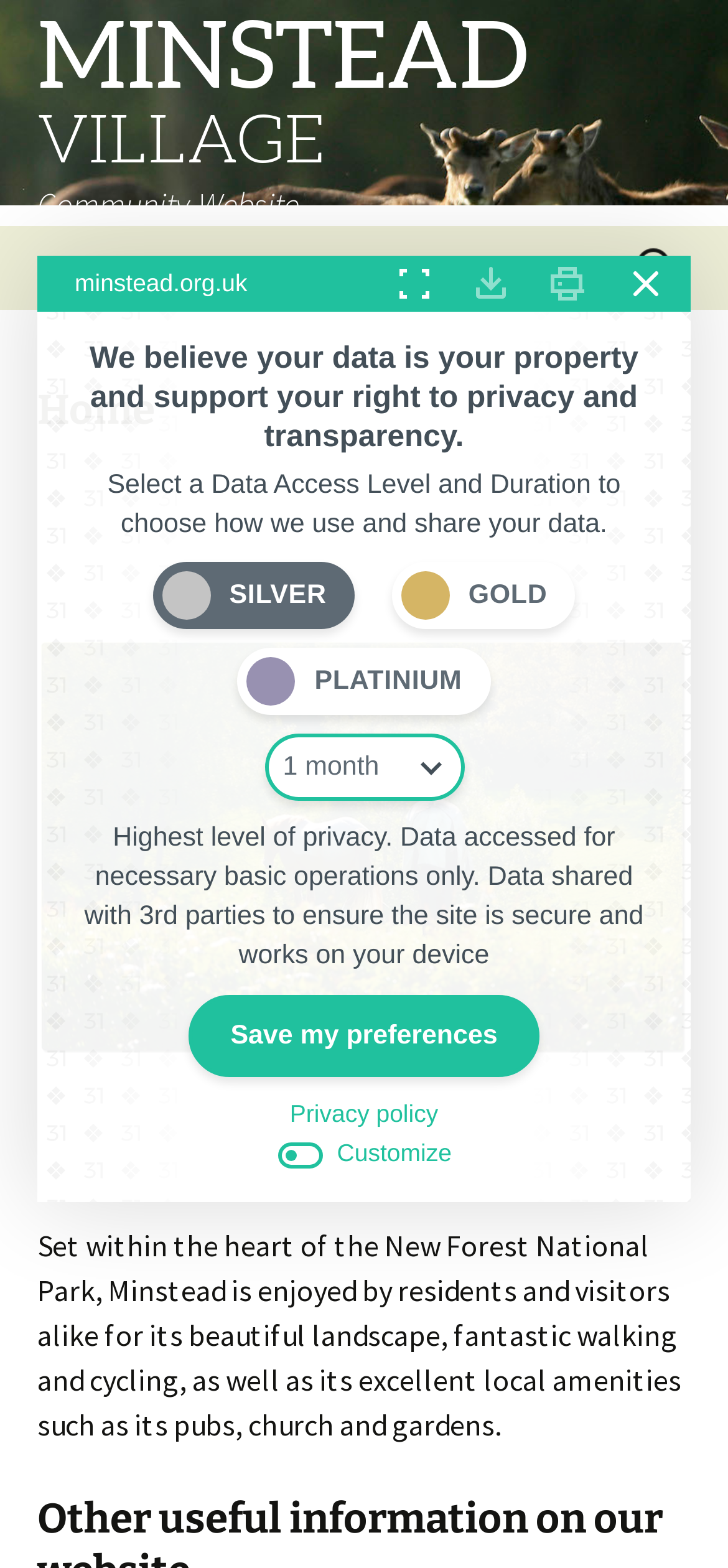What is the name of the village?
Based on the screenshot, respond with a single word or phrase.

Minstead